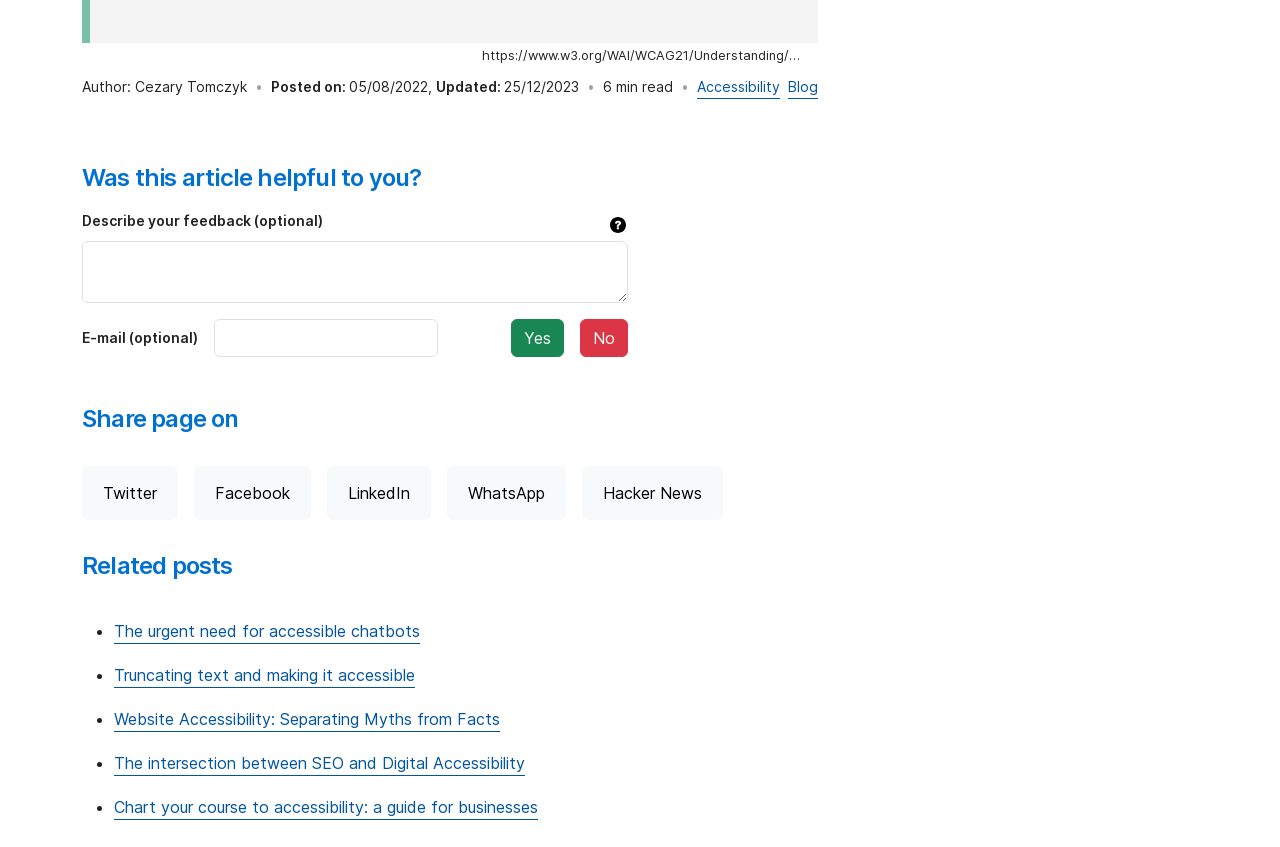Give the bounding box coordinates for this UI element: "Share this page on Twitter". The coordinates should be four float numbers between 0 and 1, arranged as [left, top, right, bottom].

[0.064, 0.55, 0.139, 0.614]